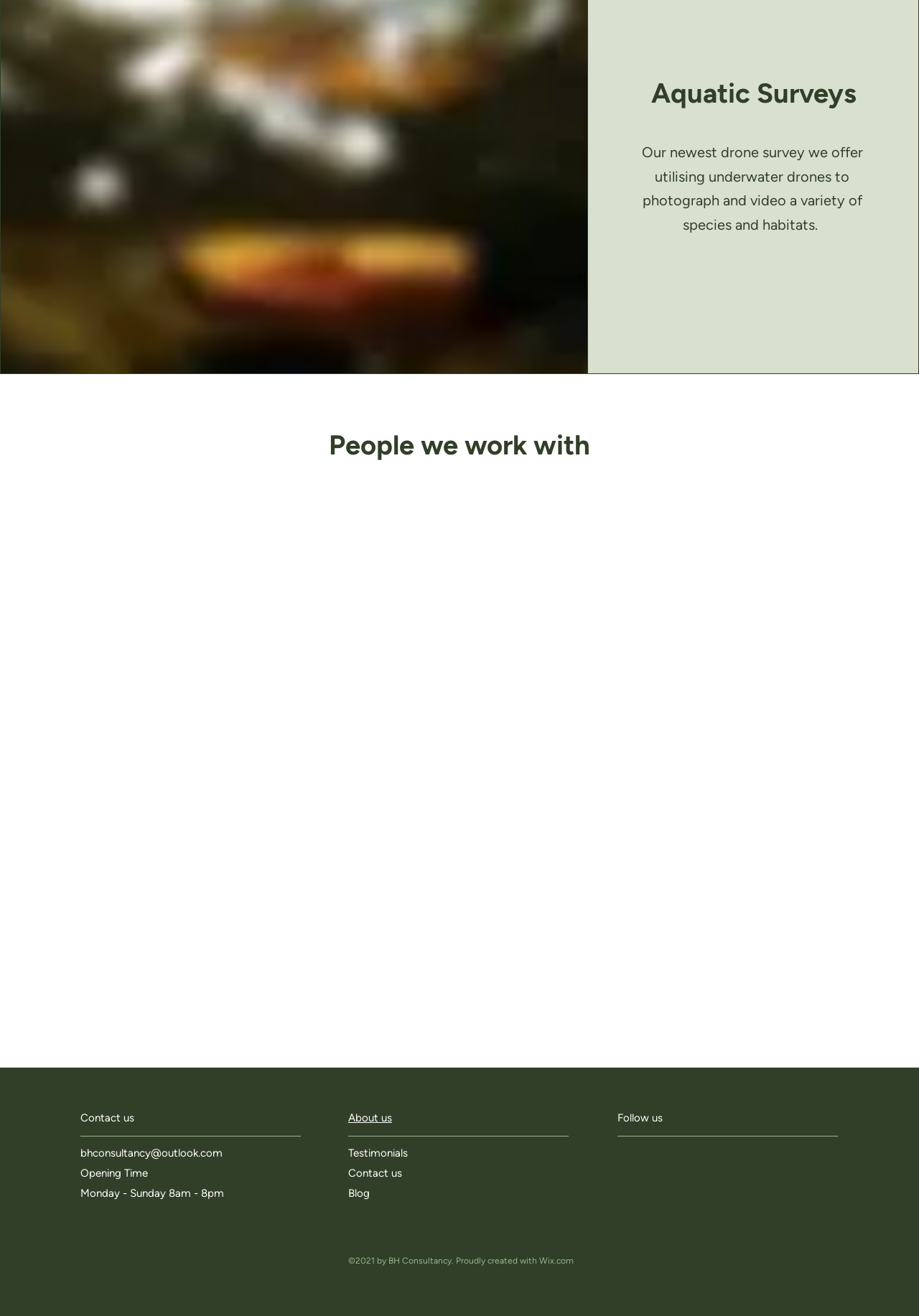What is the copyright year of the consultancy's website?
Please respond to the question with a detailed and informative answer.

I found the answer by looking at the footer of the page, which states '©2021 by BH Consultancy', indicating that the copyright year is 2021.